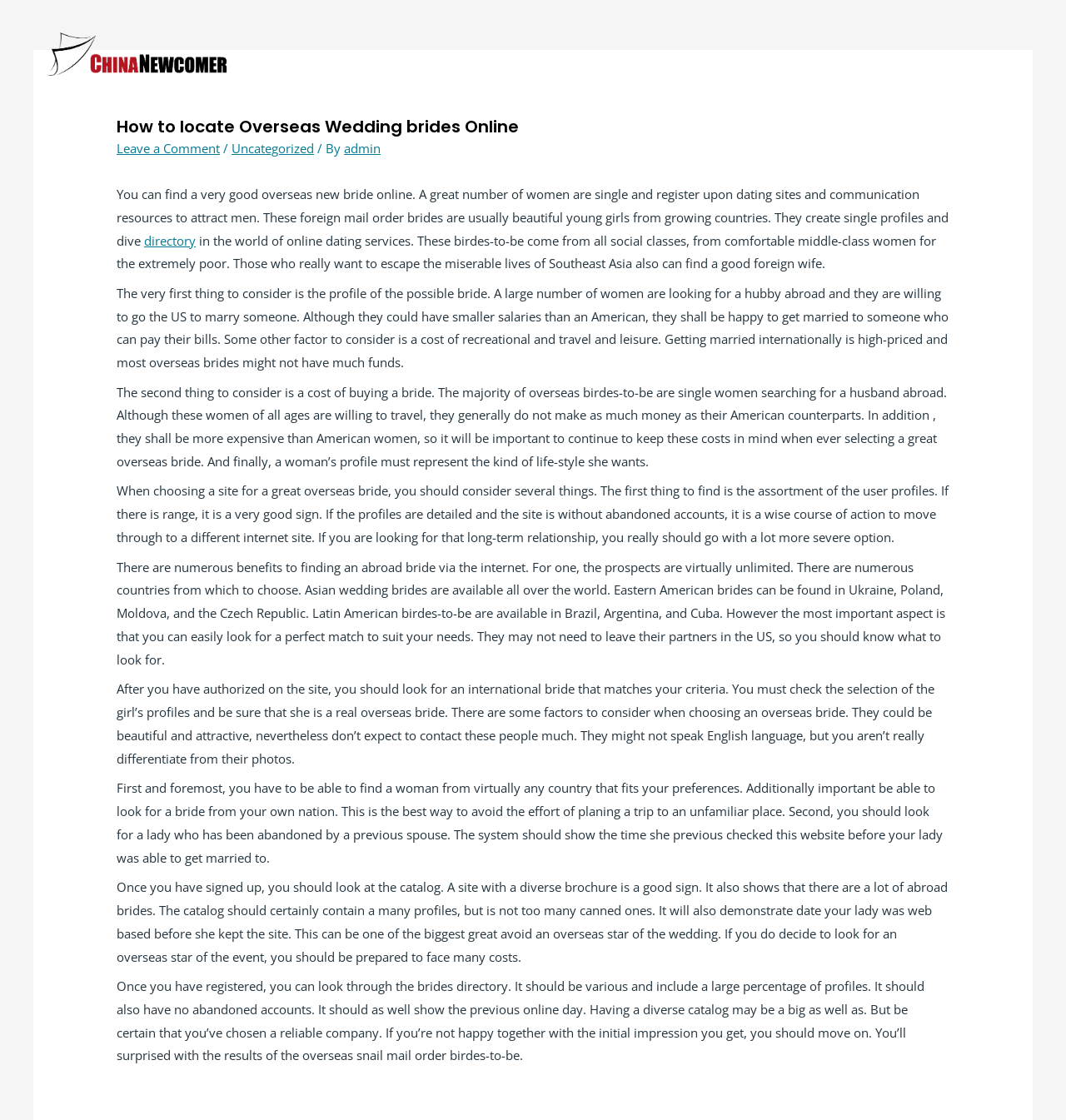Indicate the bounding box coordinates of the element that must be clicked to execute the instruction: "Click on the 'Leave a Comment' link". The coordinates should be given as four float numbers between 0 and 1, i.e., [left, top, right, bottom].

[0.109, 0.125, 0.206, 0.14]